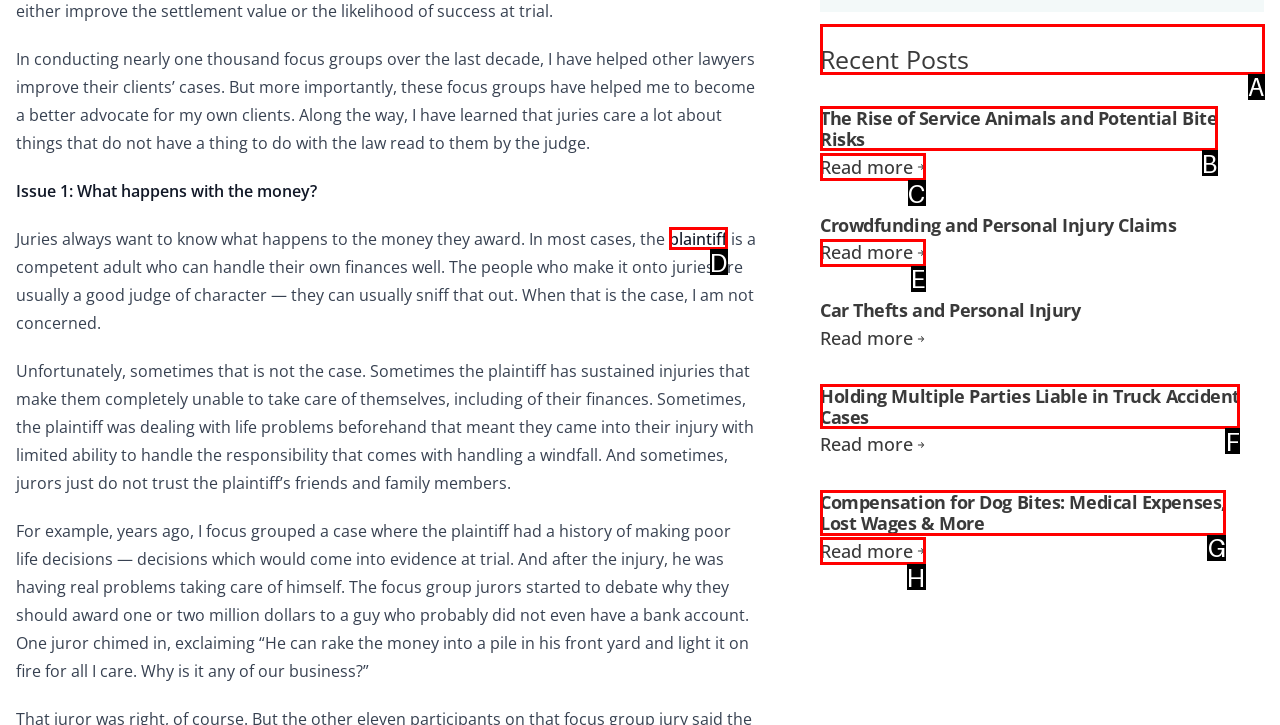Which UI element matches this description: Read more?
Reply with the letter of the correct option directly.

E